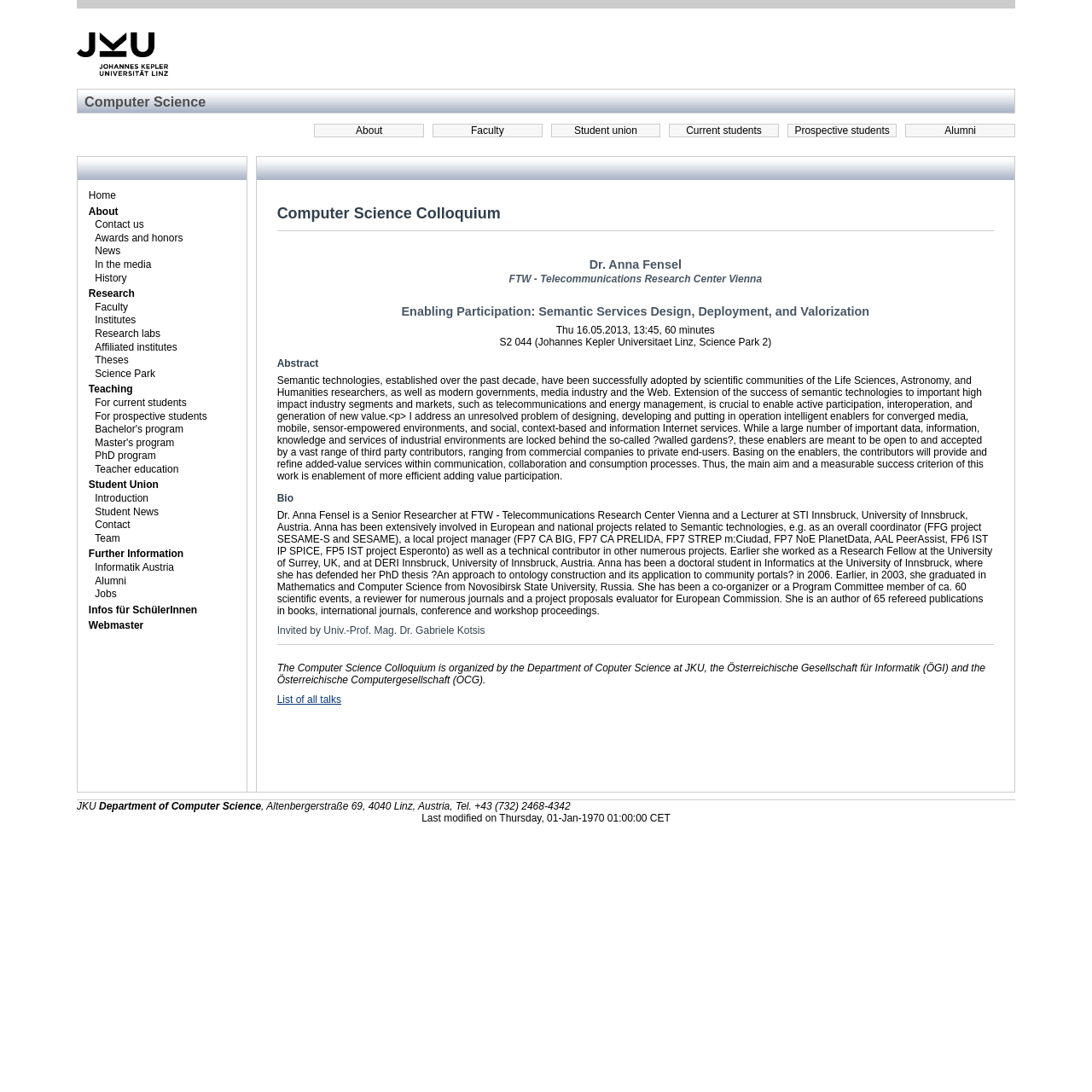Show the bounding box coordinates of the element that should be clicked to complete the task: "Read the abstract of Dr. Anna Fensel's talk".

[0.254, 0.343, 0.904, 0.442]